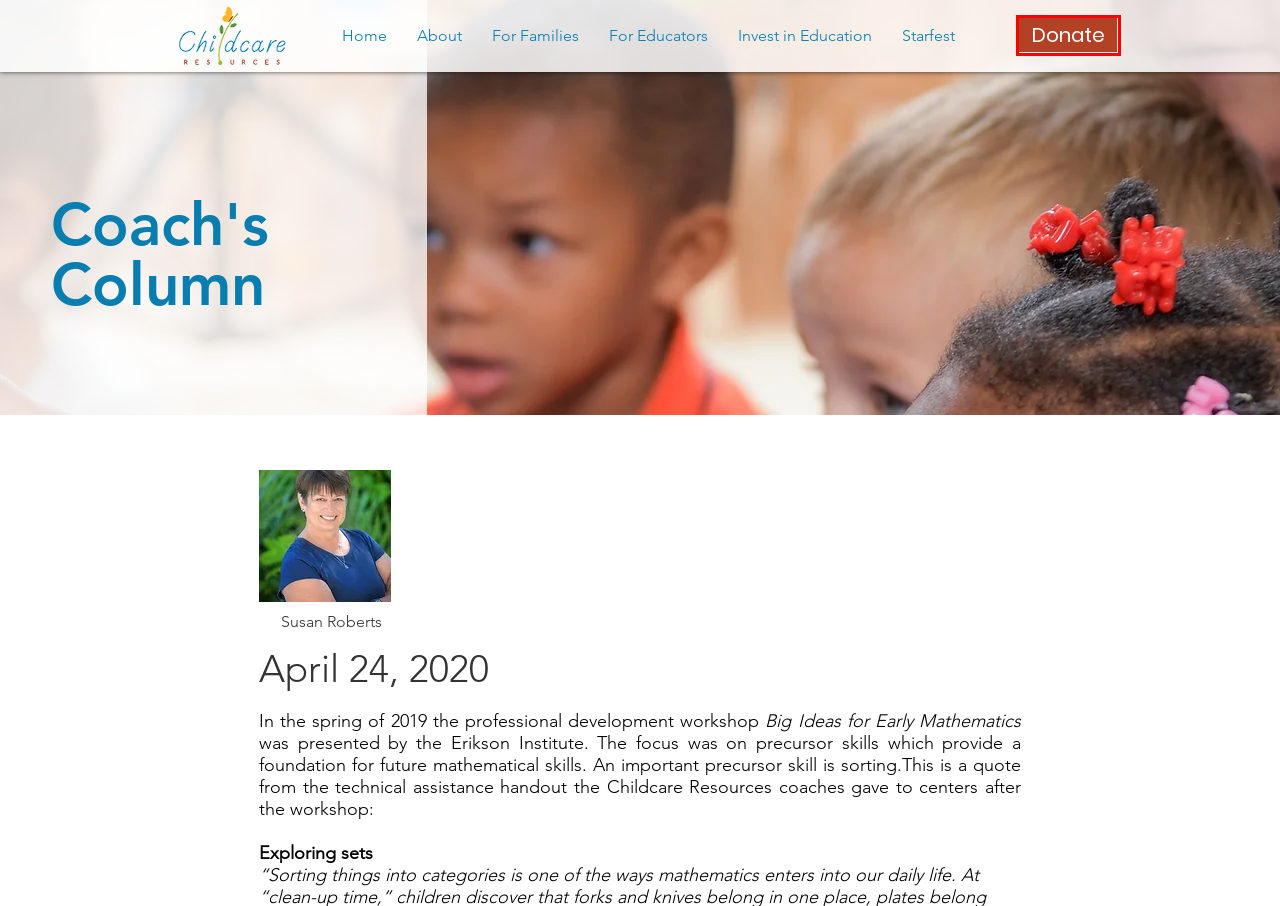You have a screenshot of a webpage with a red bounding box around an element. Identify the webpage description that best fits the new page that appears after clicking the selected element in the red bounding box. Here are the candidates:
A. Sitemap | Childcare Resources
B. Starfest | Childcare Resources
C. Invest in Education | Childcare Resources
D. For Educators | Childcare Resources
E. For Families | Childcare Resources
F. Childcare Resources of Indian River | Vero Beach, FL
G. Make A Gift | Childcare Resources
H. About | Childcare Resources

G